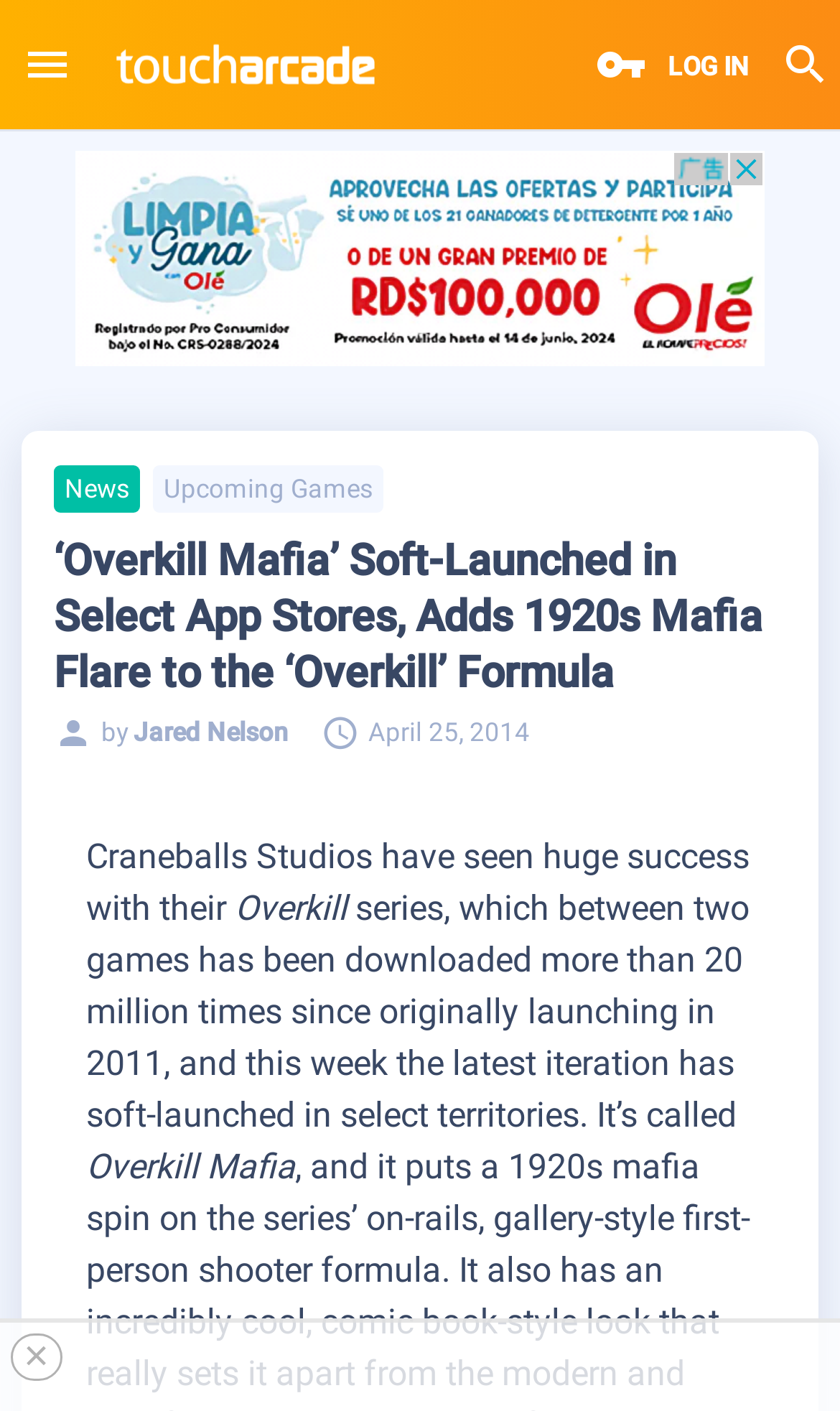Pinpoint the bounding box coordinates of the clickable element to carry out the following instruction: "Read the news article."

[0.064, 0.378, 0.936, 0.497]